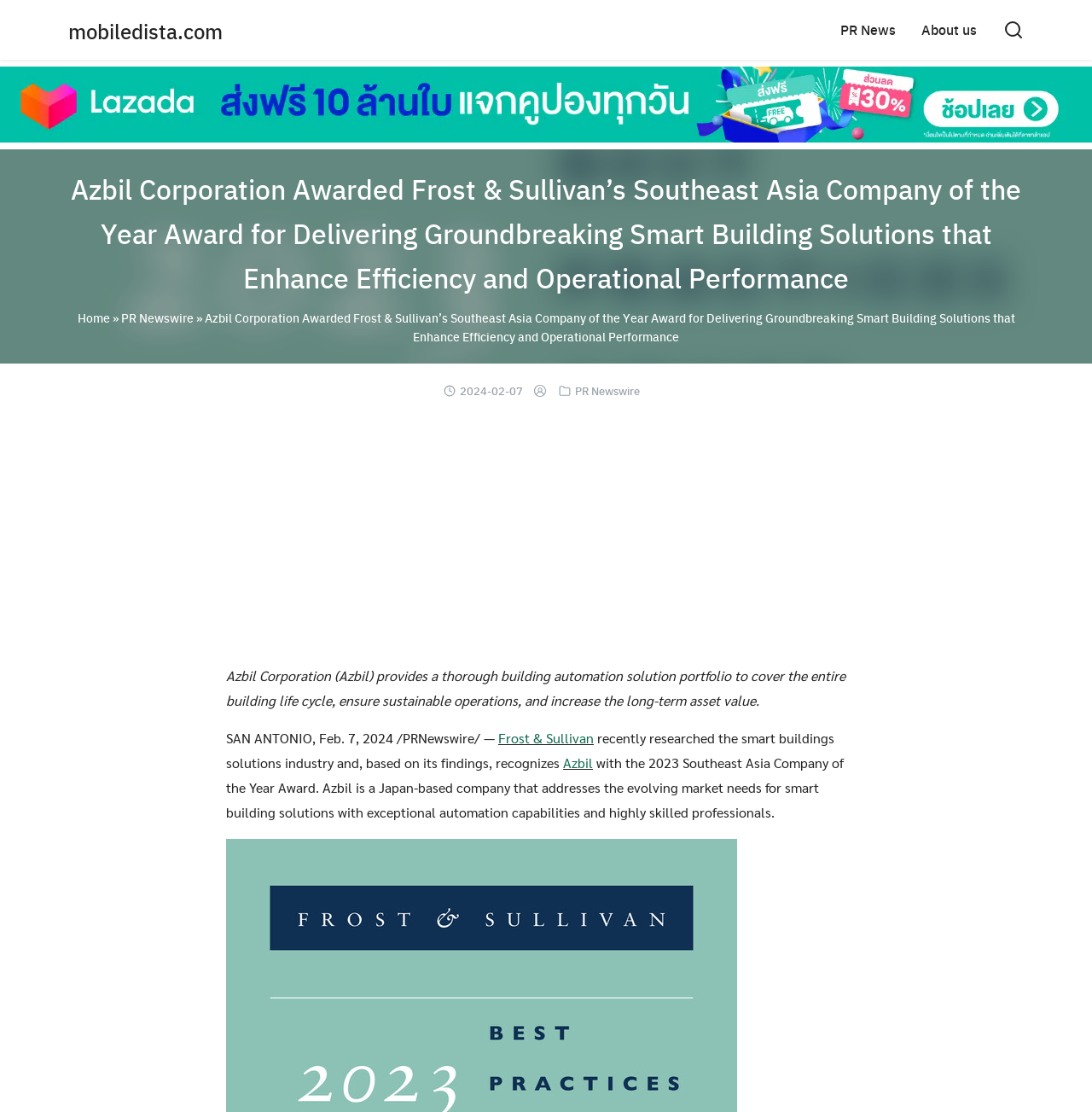Locate the bounding box coordinates of the element you need to click to accomplish the task described by this instruction: "Read the news from PR Newswire".

[0.758, 0.013, 0.832, 0.041]